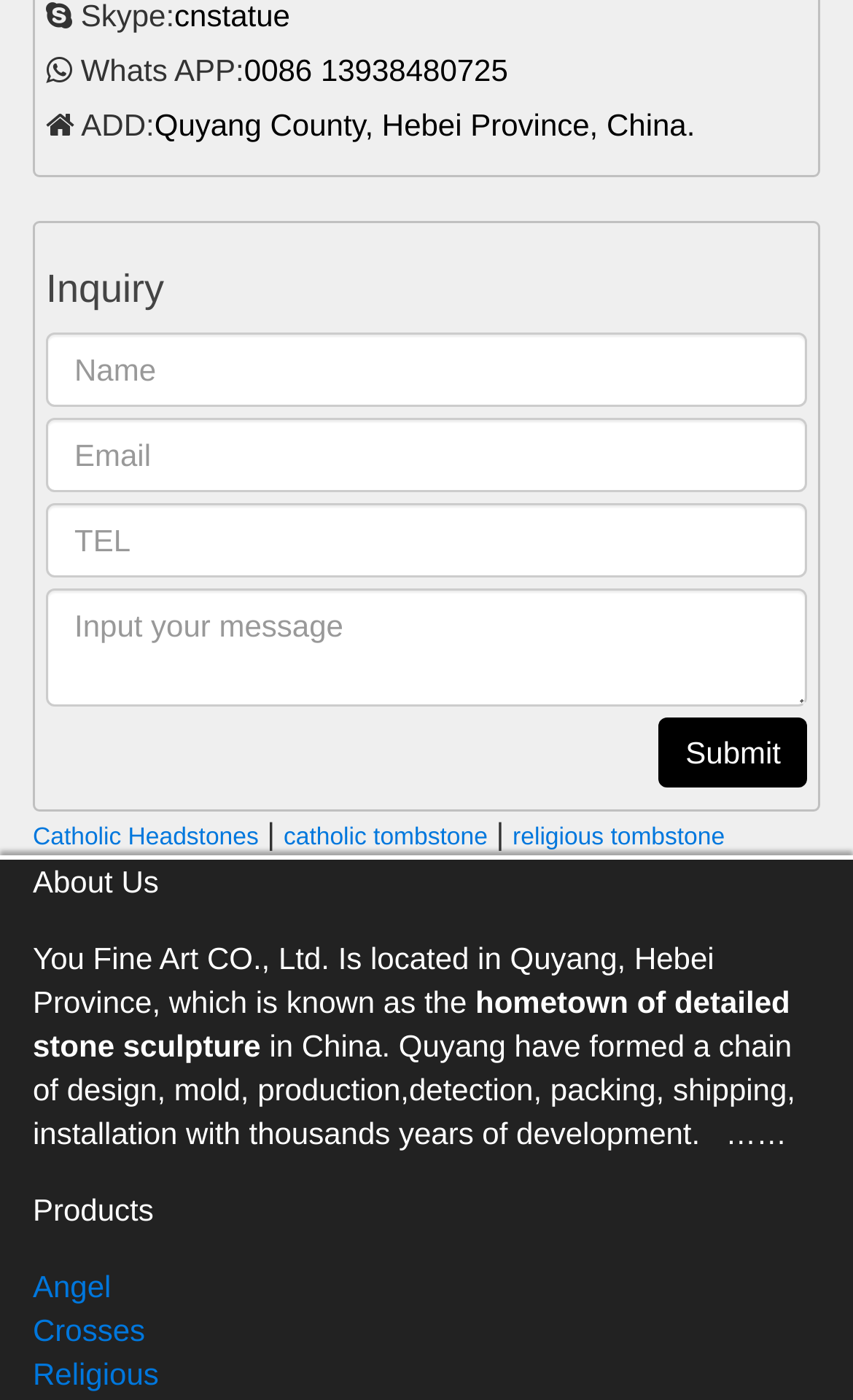Provide the bounding box coordinates of the HTML element described as: "Crosses". The bounding box coordinates should be four float numbers between 0 and 1, i.e., [left, top, right, bottom].

[0.038, 0.937, 0.17, 0.962]